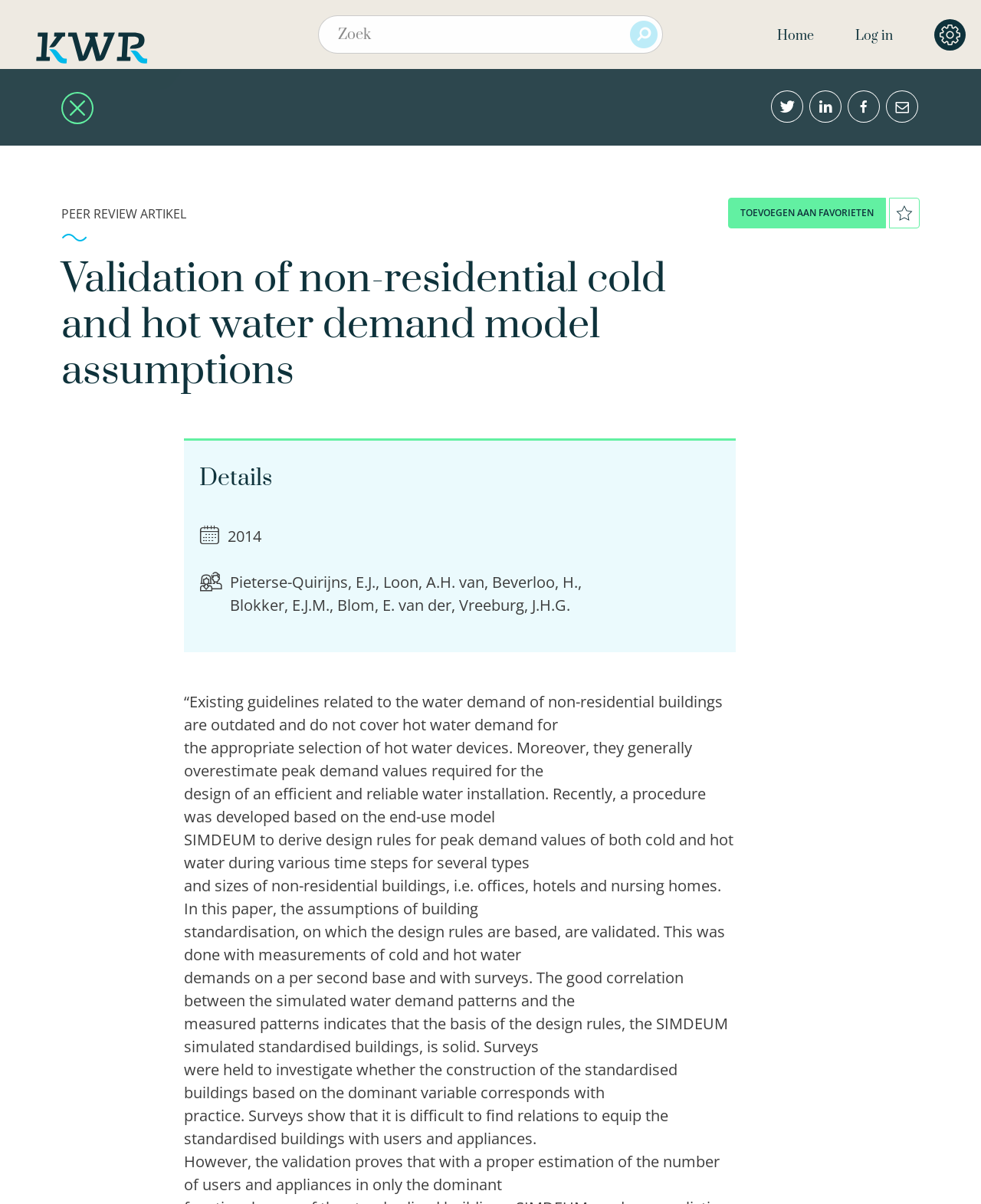What is the text of the webpage's headline?

Validation of non-residential cold and hot water demand model assumptions